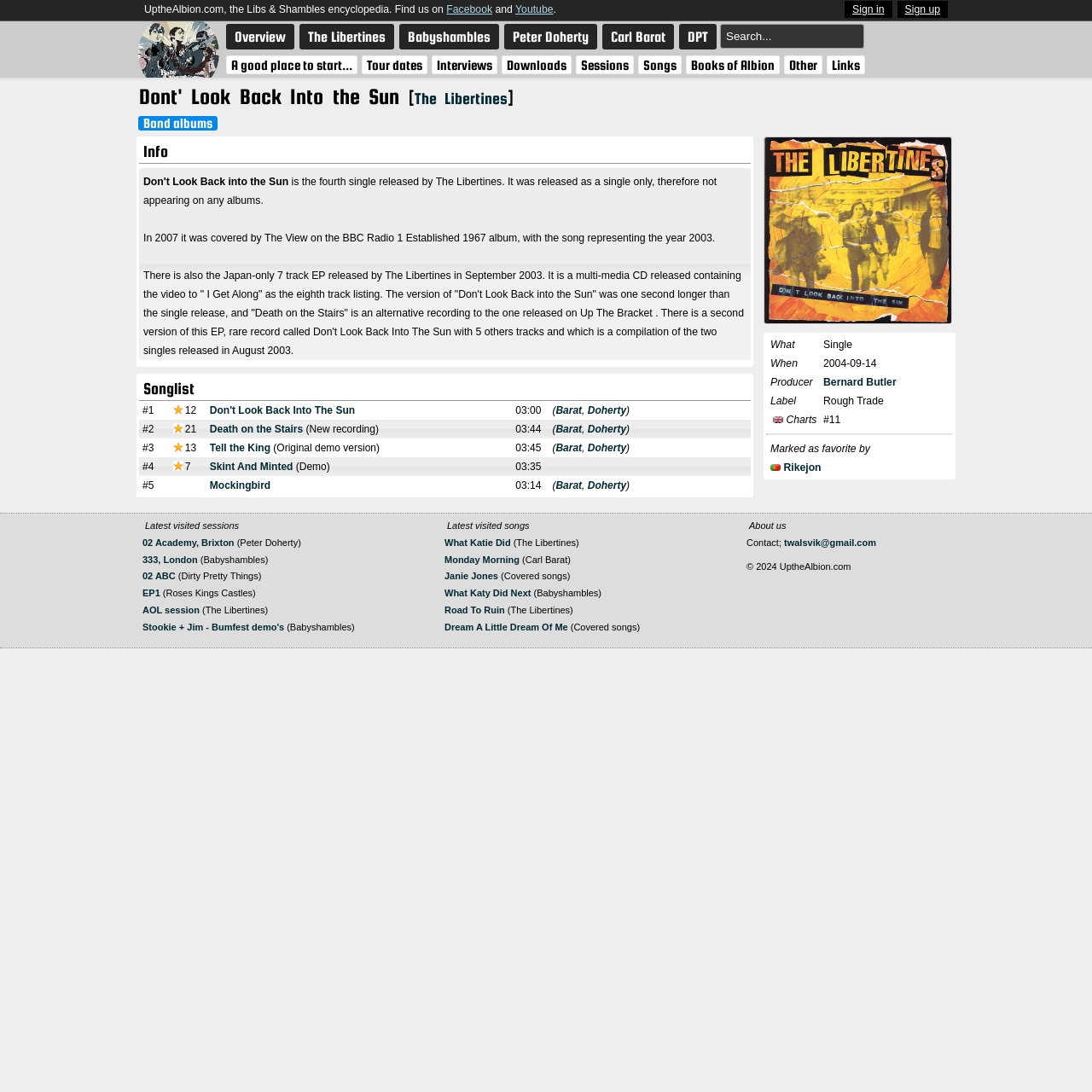Using the given element description, provide the bounding box coordinates (top-left x, top-left y, bottom-right x, bottom-right y) for the corresponding UI element in the screenshot: What Katie Did

[0.407, 0.492, 0.468, 0.501]